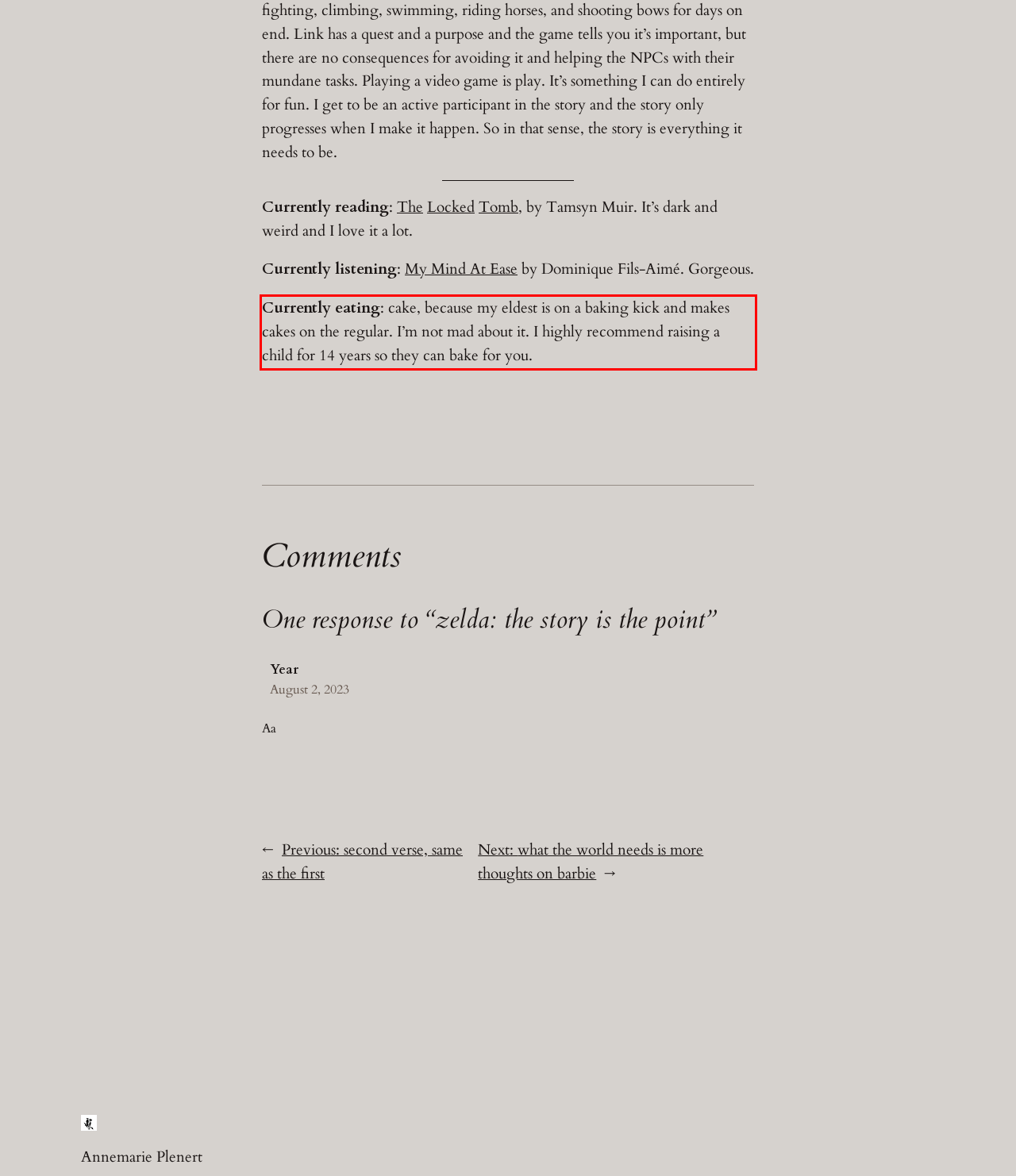You have a screenshot of a webpage with a red bounding box. Use OCR to generate the text contained within this red rectangle.

Currently eating: cake, because my eldest is on a baking kick and makes cakes on the regular. I’m not mad about it. I highly recommend raising a child for 14 years so they can bake for you.